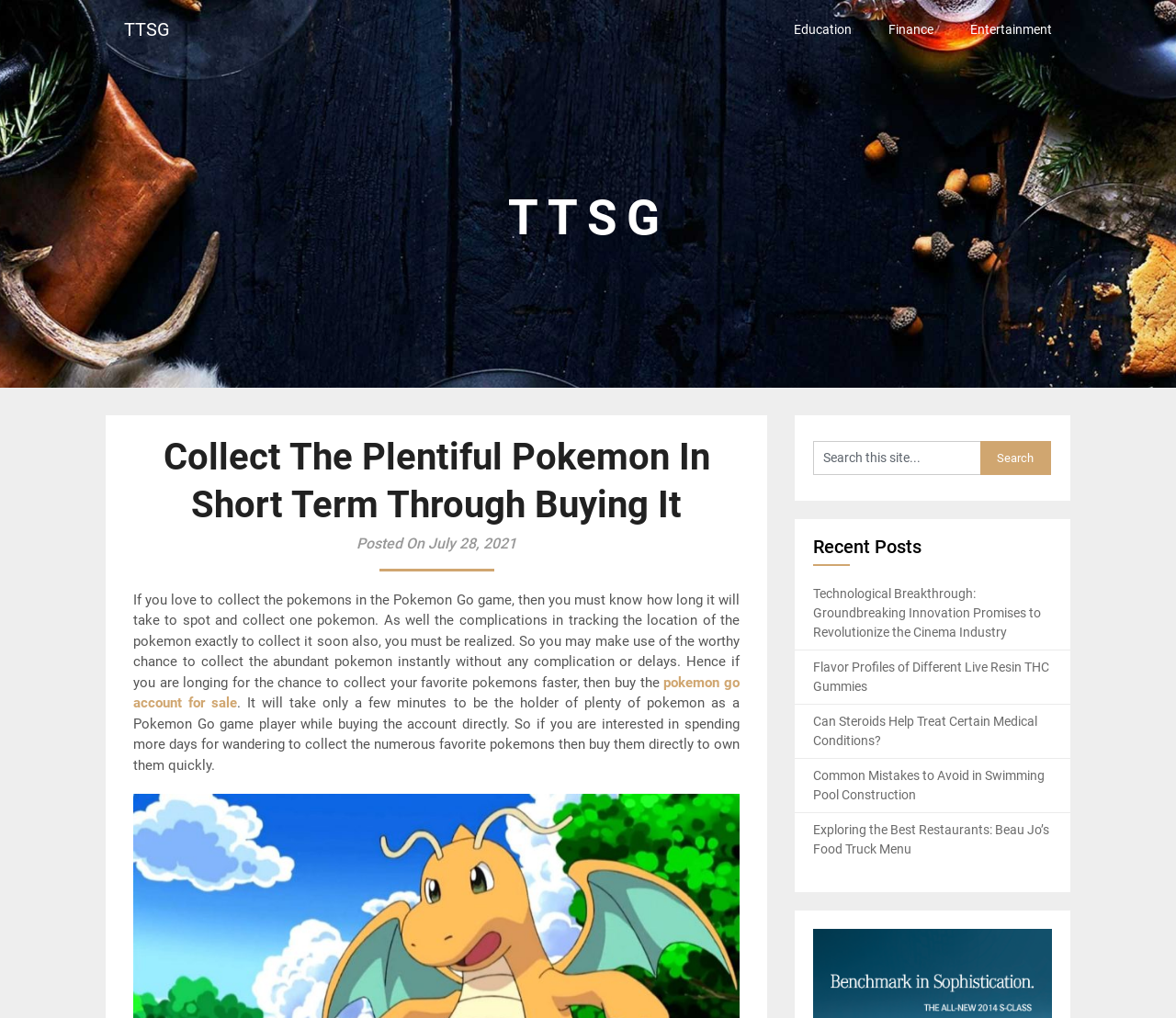Please answer the following query using a single word or phrase: 
What is the function of the textbox in the website?

Search this site